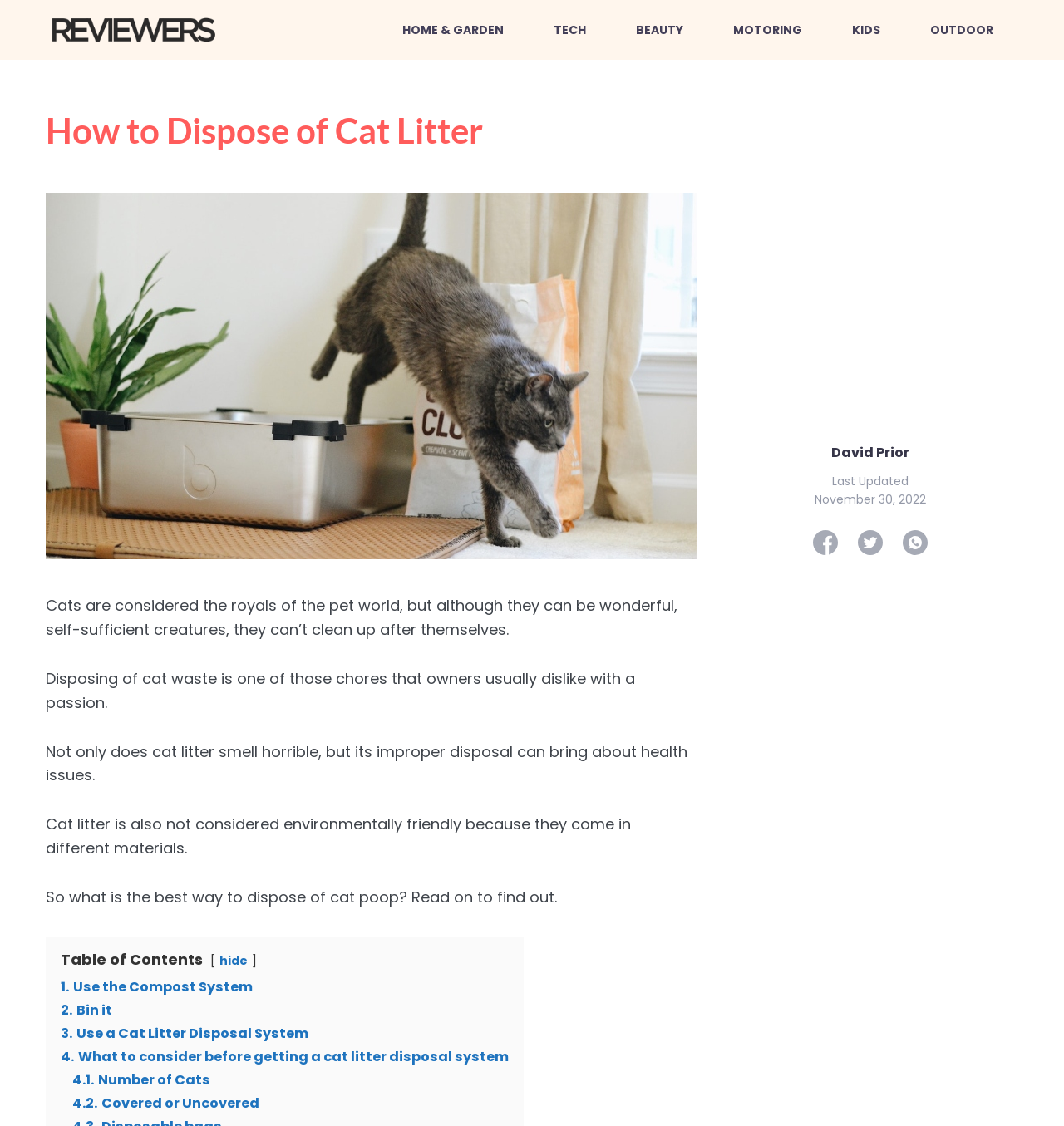Please find the main title text of this webpage.

How to Dispose of Cat Litter